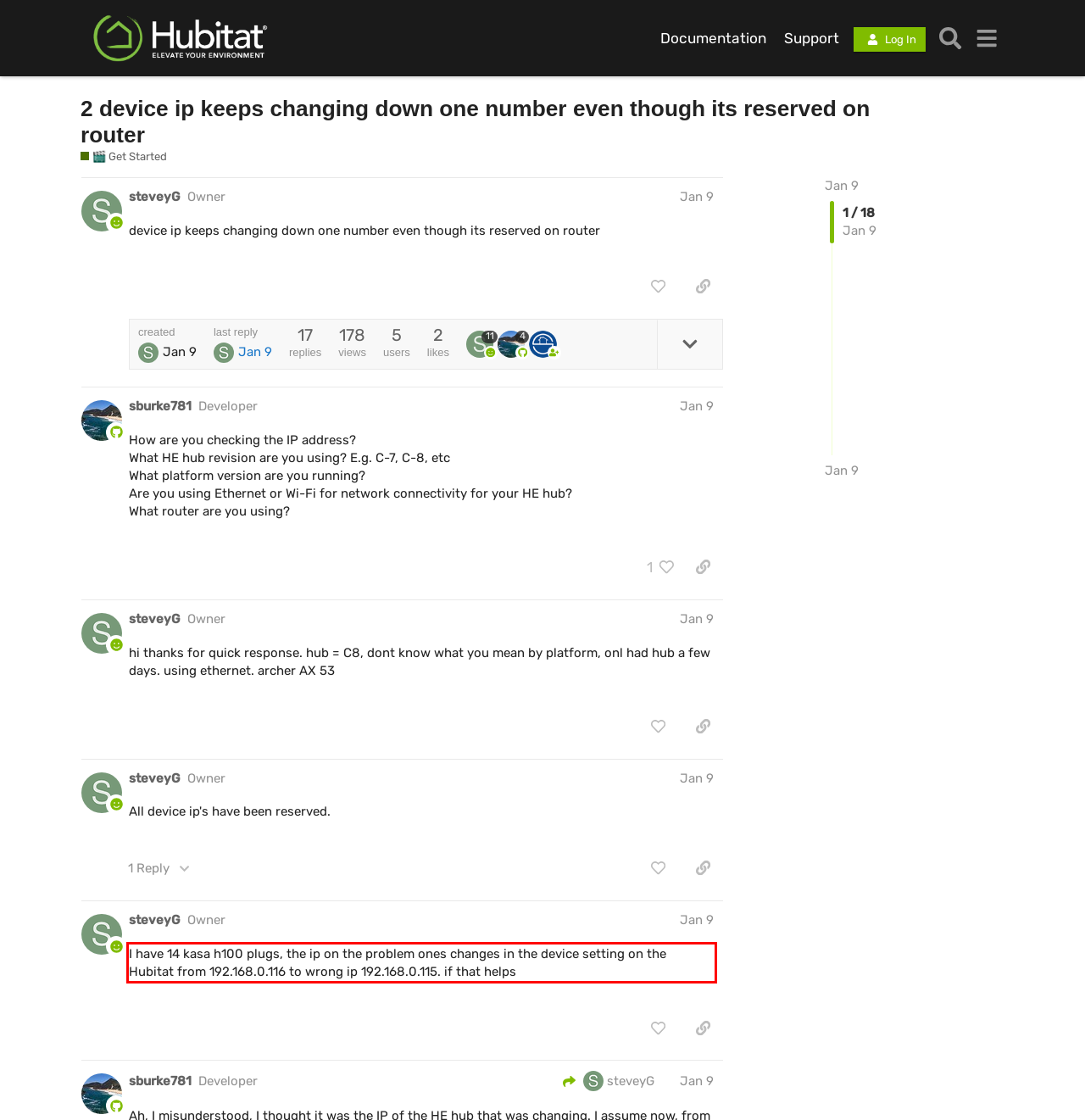You are looking at a screenshot of a webpage with a red rectangle bounding box. Use OCR to identify and extract the text content found inside this red bounding box.

I have 14 kasa h100 plugs, the ip on the problem ones changes in the device setting on the Hubitat from 192.168.0.116 to wrong ip 192.168.0.115. if that helps